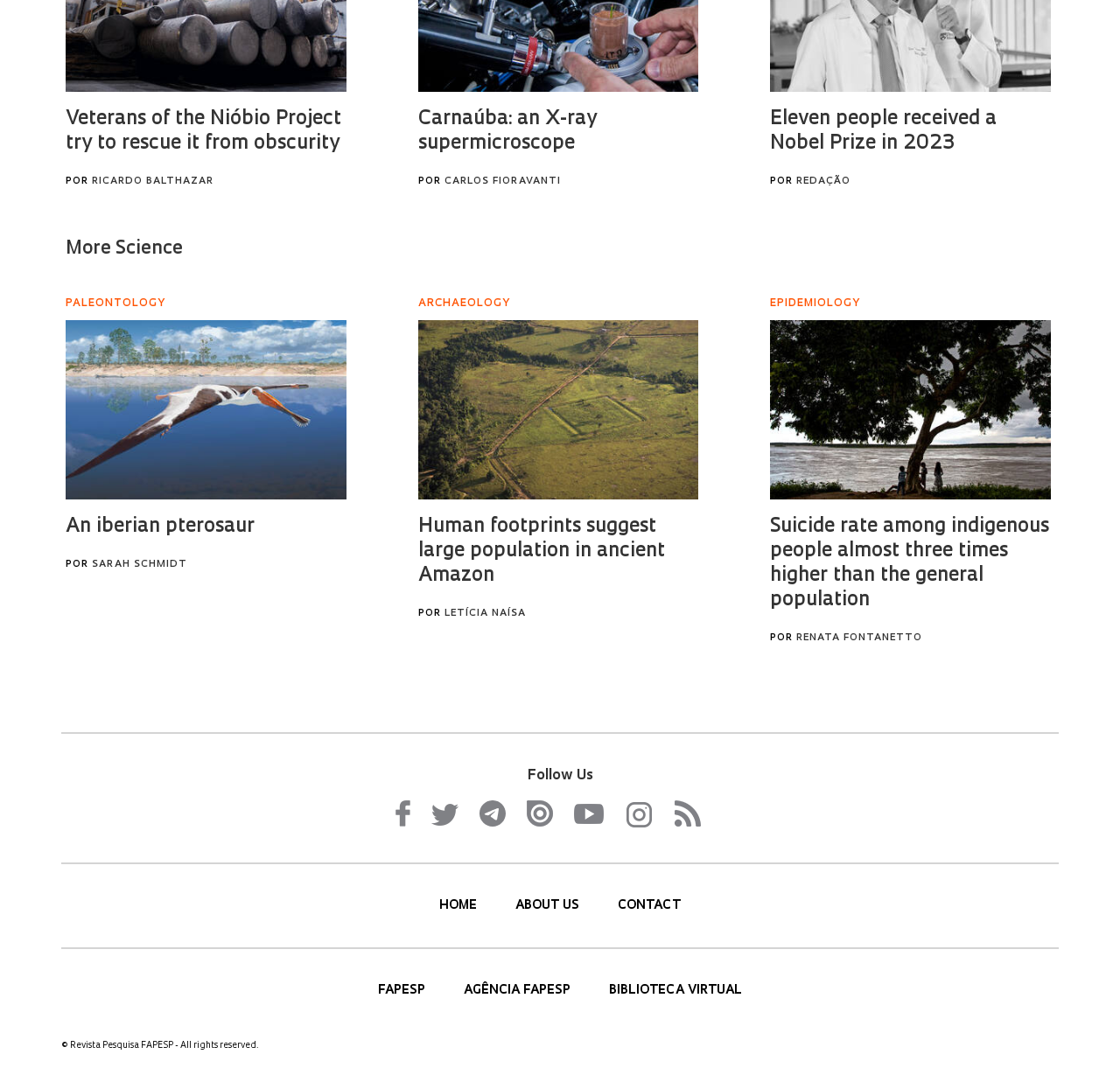Identify the bounding box coordinates for the UI element described as: "title="Telegram"". The coordinates should be provided as four floats between 0 and 1: [left, top, right, bottom].

[0.428, 0.749, 0.452, 0.774]